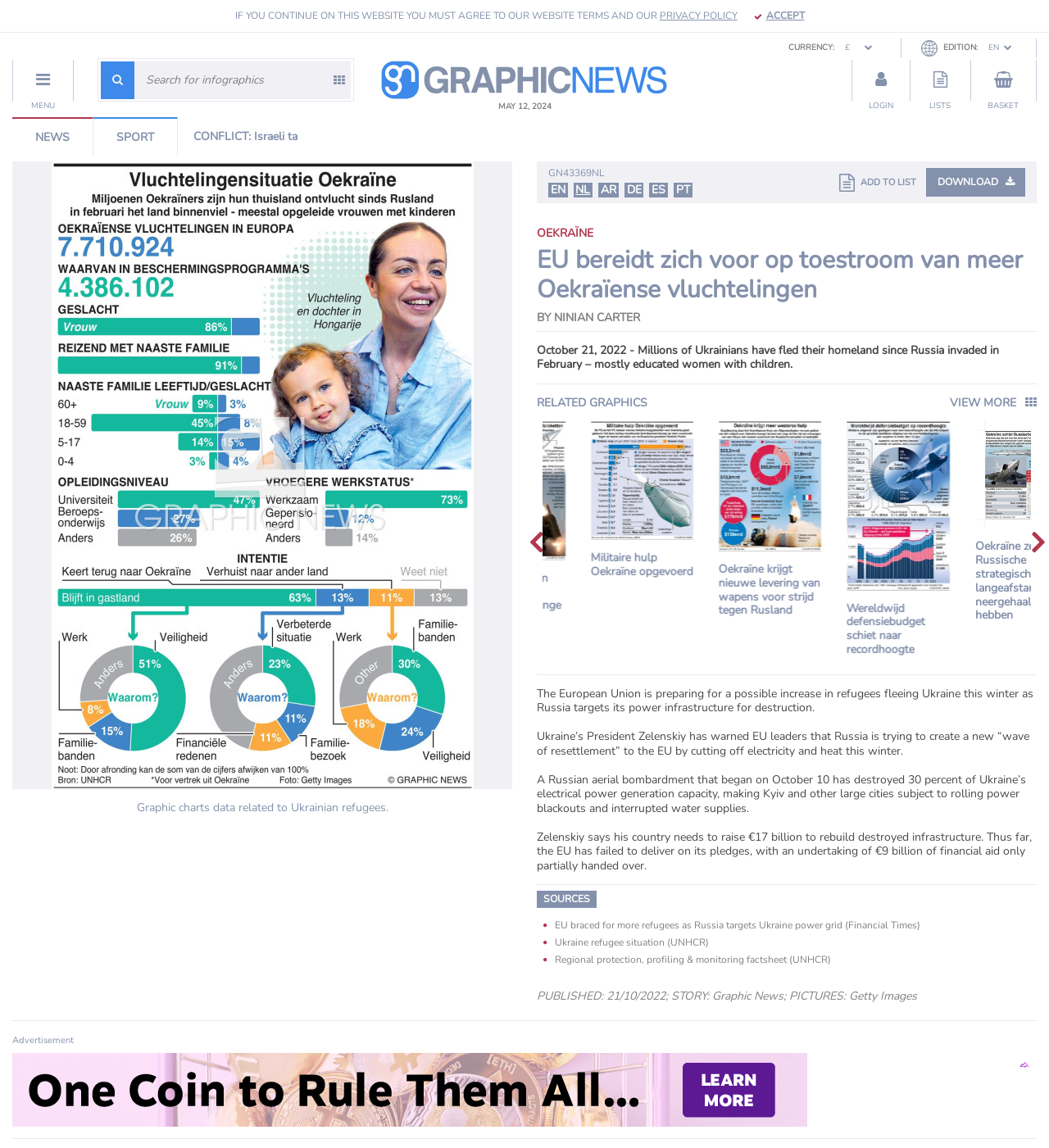Indicate the bounding box coordinates of the clickable region to achieve the following instruction: "Login."

[0.812, 0.052, 0.867, 0.087]